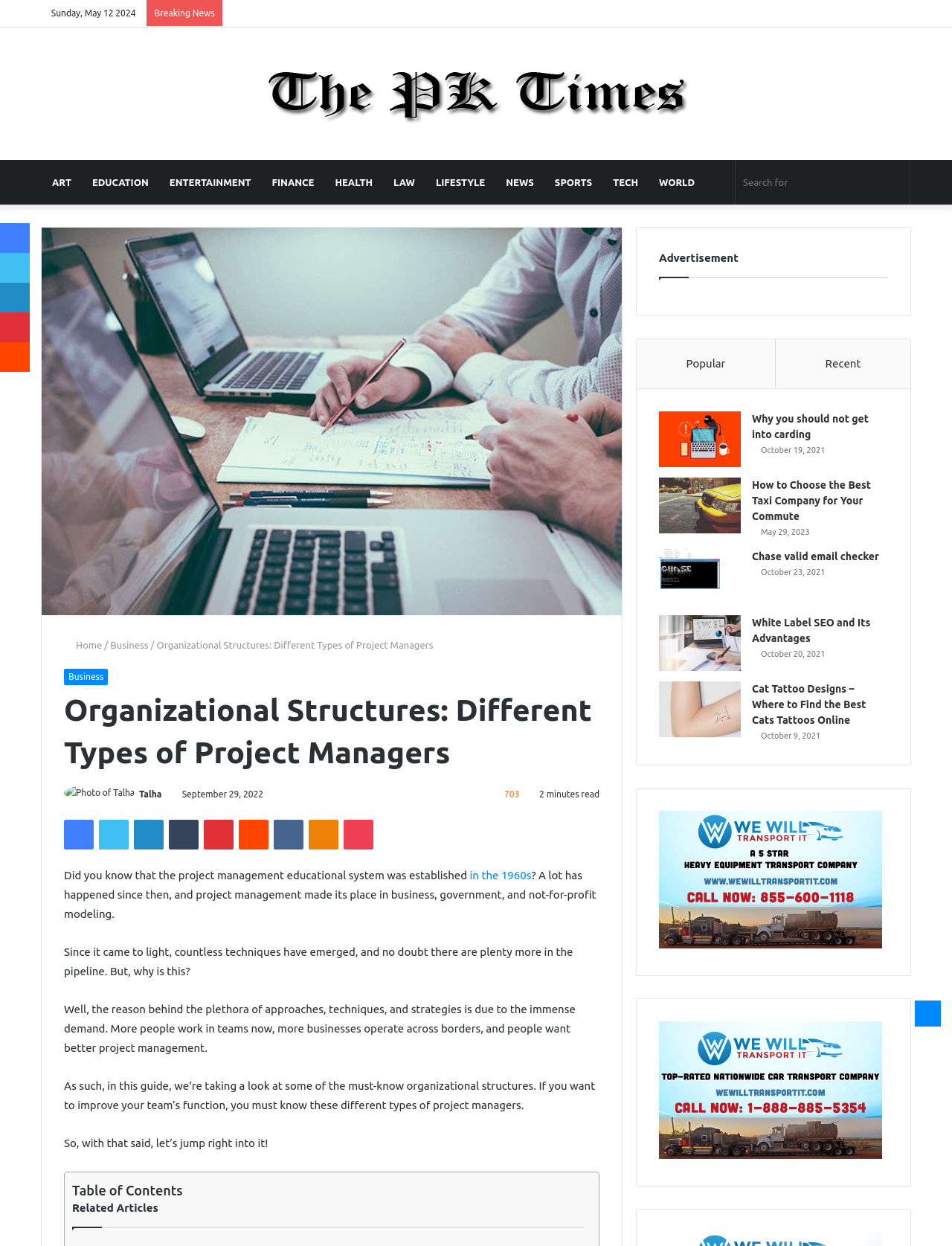Extract the bounding box coordinates for the HTML element that matches this description: "Home". The coordinates should be four float numbers between 0 and 1, i.e., [left, top, right, bottom].

[0.067, 0.513, 0.107, 0.522]